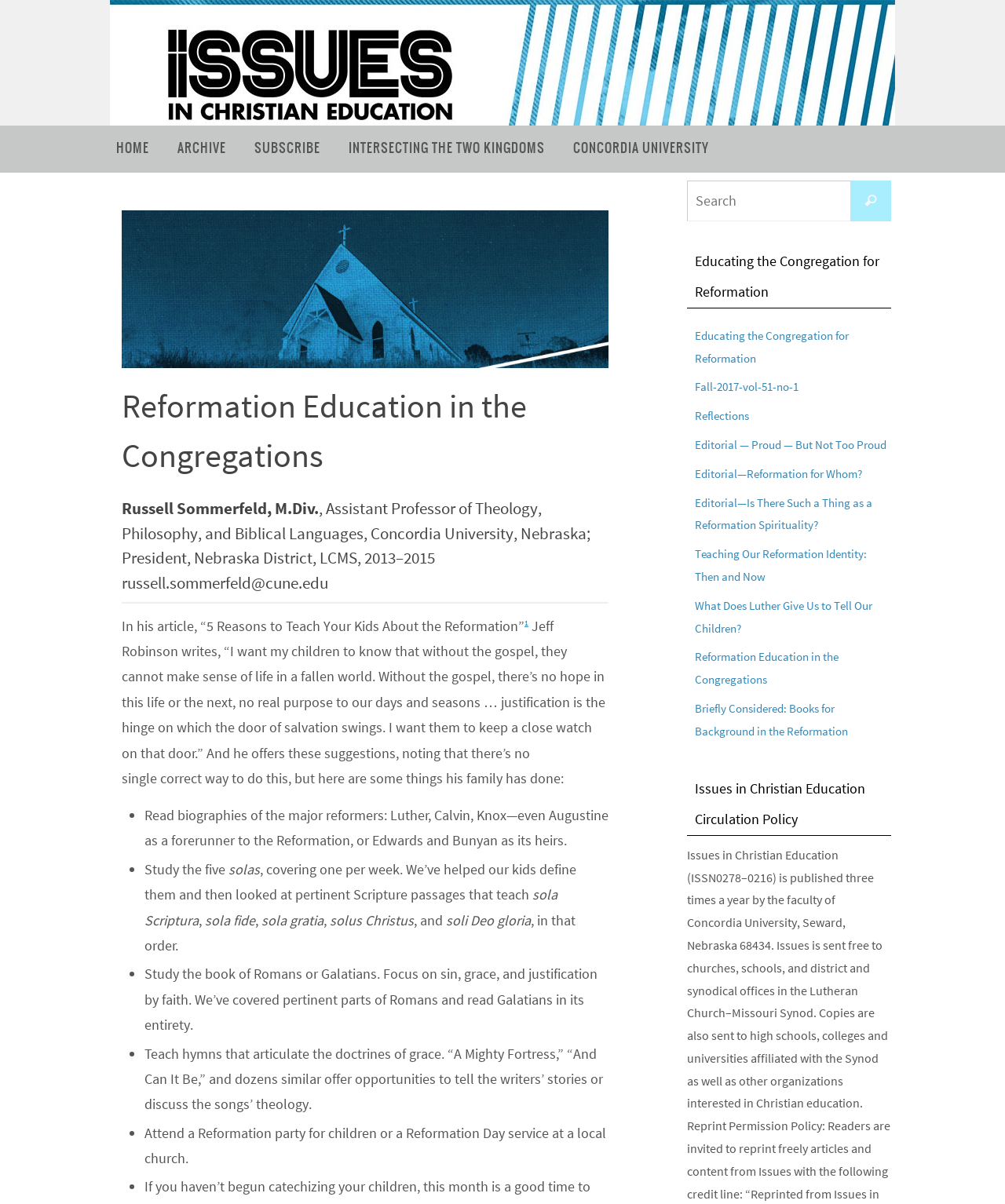Can you find the bounding box coordinates for the element that needs to be clicked to execute this instruction: "Click on the 'SUBSCRIBE' link"? The coordinates should be given as four float numbers between 0 and 1, i.e., [left, top, right, bottom].

[0.239, 0.104, 0.333, 0.143]